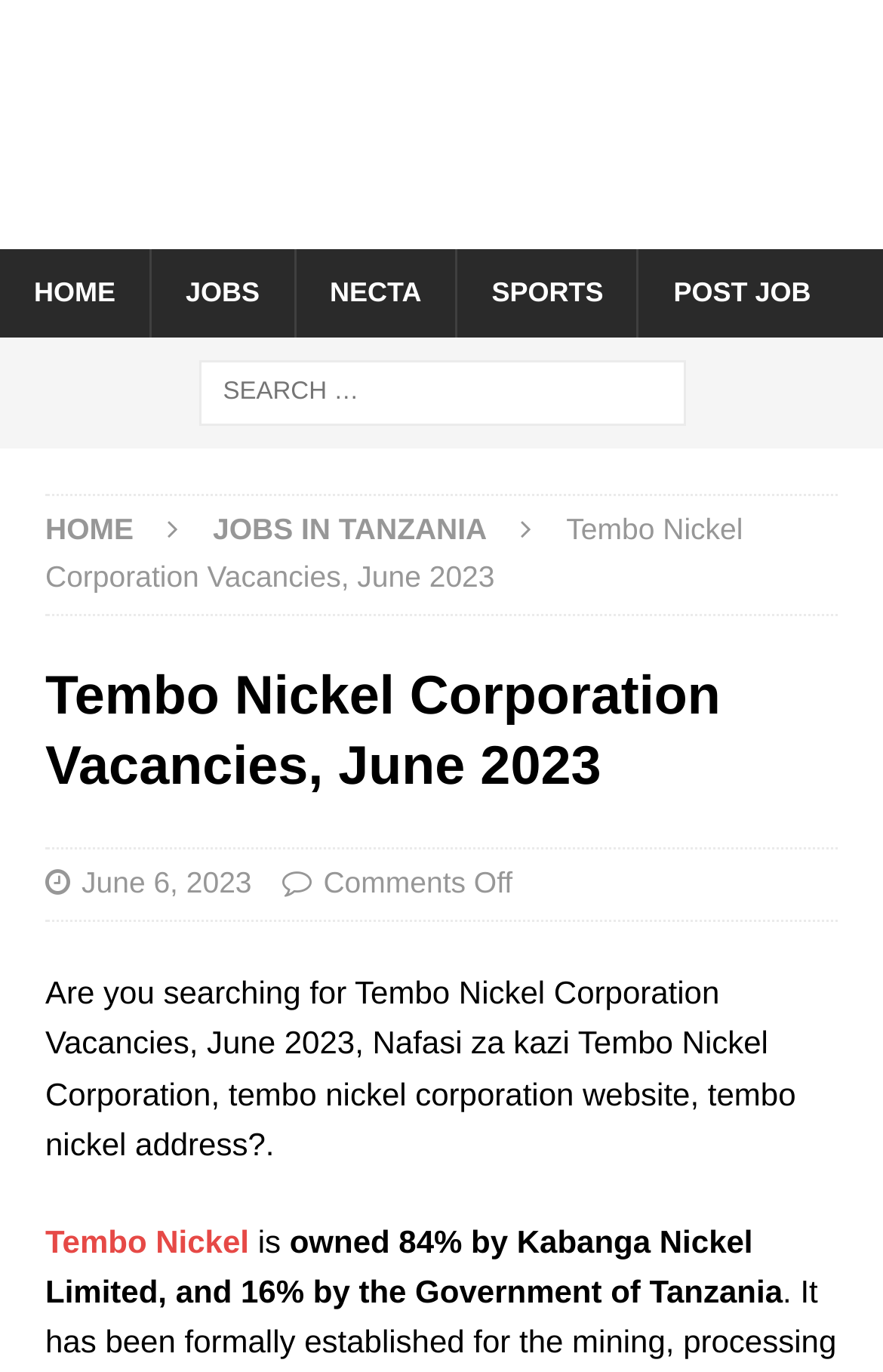Please provide the bounding box coordinates for the UI element as described: "Tembo Nickel". The coordinates must be four floats between 0 and 1, represented as [left, top, right, bottom].

[0.051, 0.891, 0.282, 0.917]